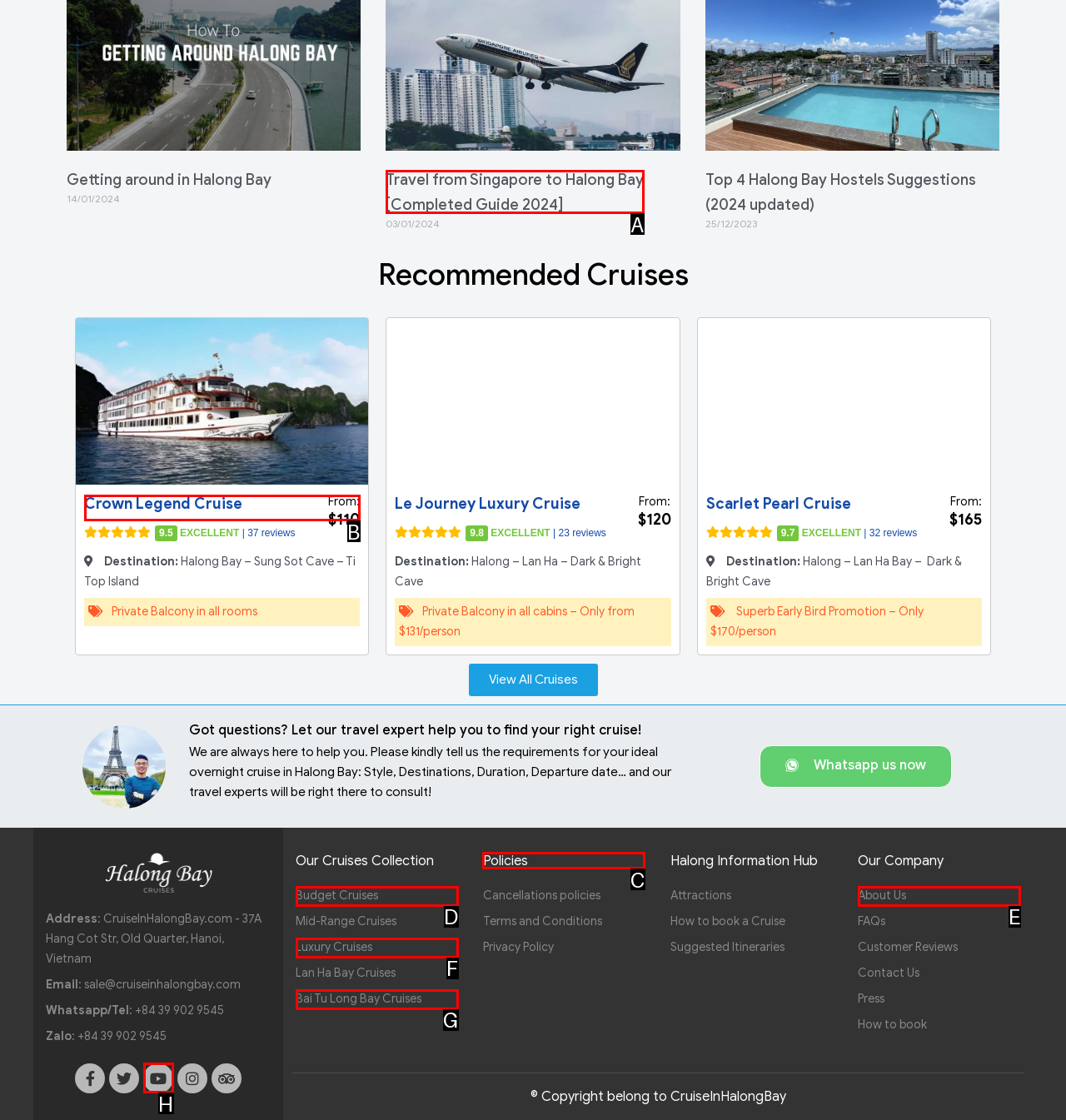Identify which lettered option completes the task: Learn about our policies. Provide the letter of the correct choice.

C